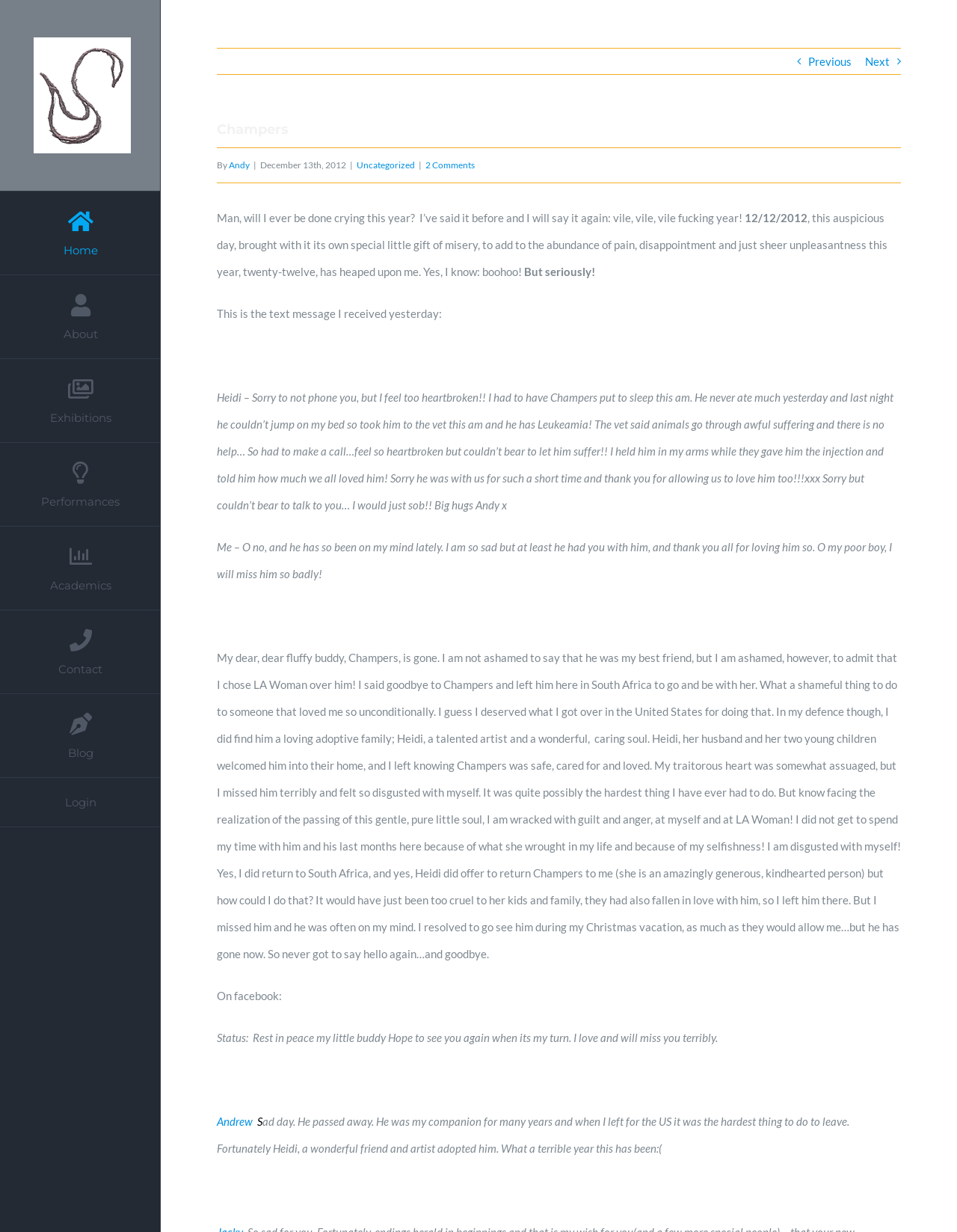Find the bounding box coordinates of the element's region that should be clicked in order to follow the given instruction: "Click the 'Login' link". The coordinates should consist of four float numbers between 0 and 1, i.e., [left, top, right, bottom].

[0.0, 0.631, 0.168, 0.671]